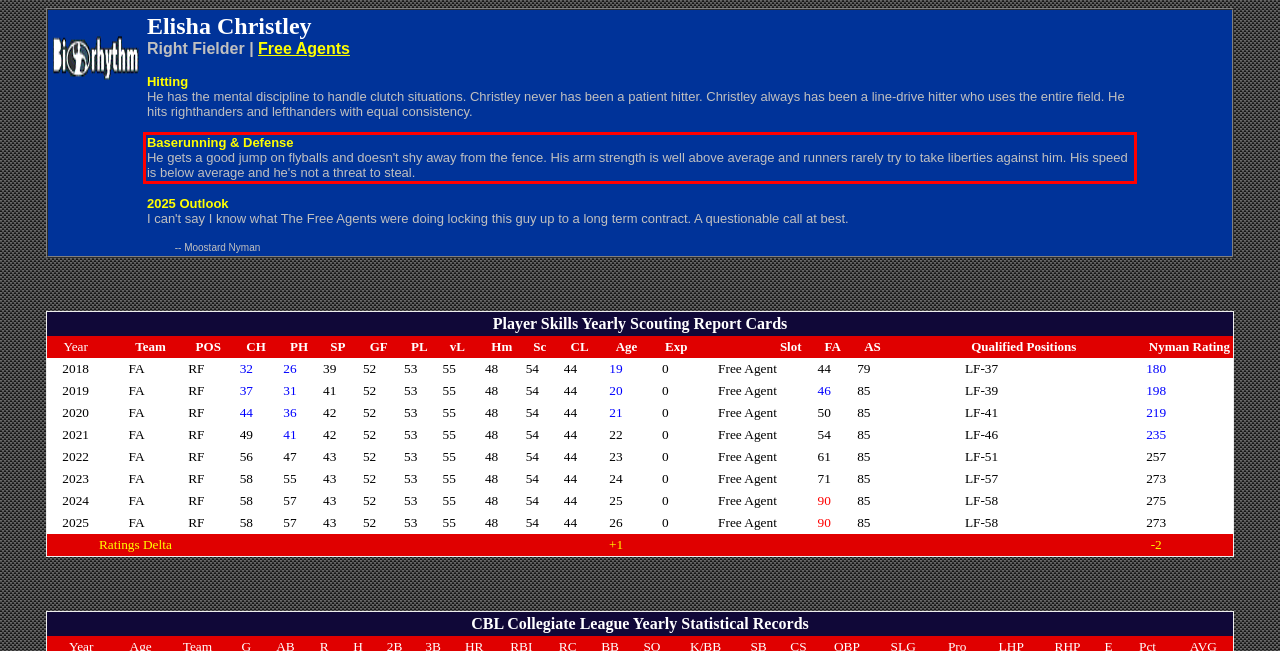By examining the provided screenshot of a webpage, recognize the text within the red bounding box and generate its text content.

Baserunning & Defense He gets a good jump on flyballs and doesn't shy away from the fence. His arm strength is well above average and runners rarely try to take liberties against him. His speed is below average and he's not a threat to steal.